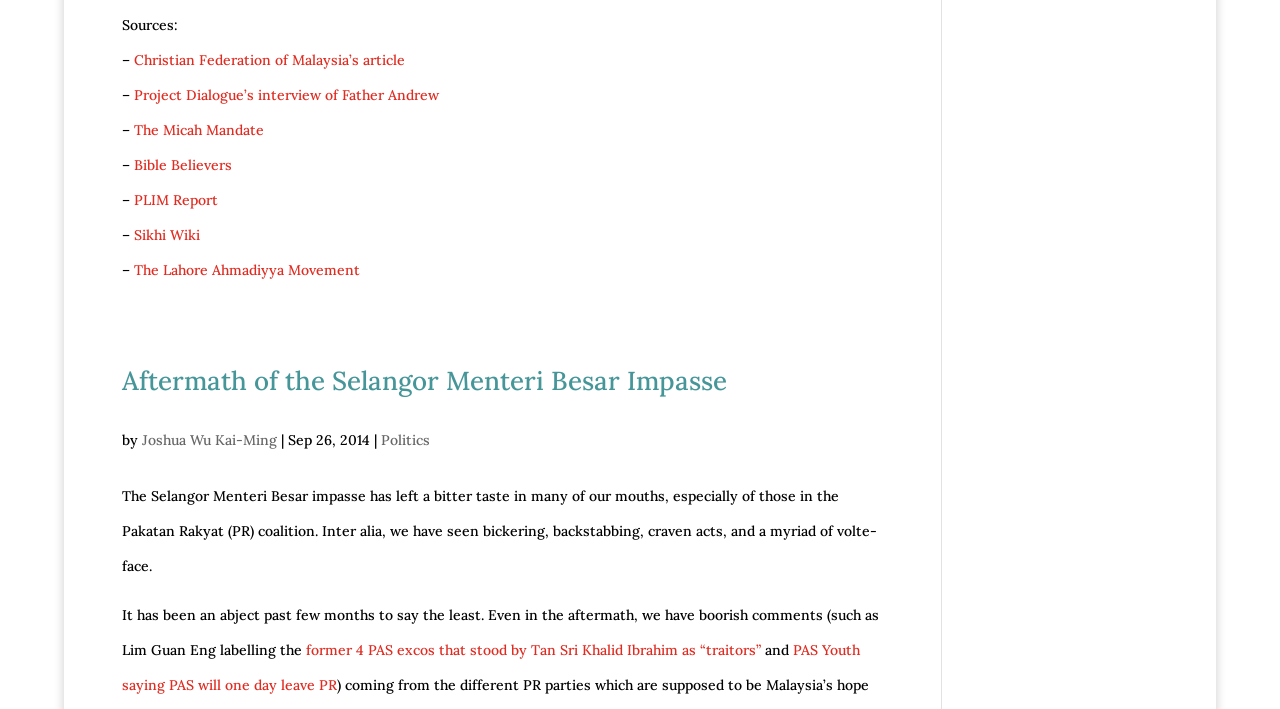Answer in one word or a short phrase: 
How many sources are cited in the article?

7